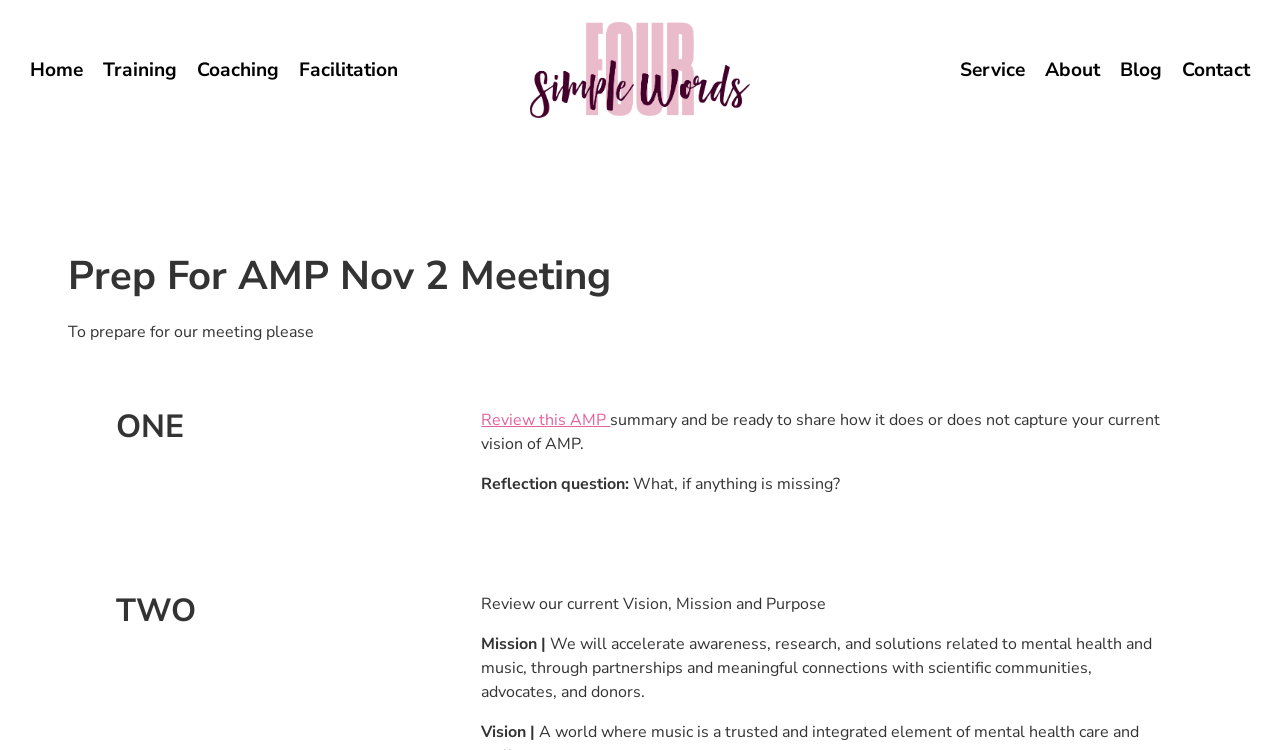Give a comprehensive overview of the webpage, including key elements.

The webpage is titled "AMP – Four Simple Words" and has a navigation menu on the left side, which contains links to "Home", "Training", "Coaching", and "Facilitation". On the right side, there is another navigation menu with links to "Service", "About", "Blog", and "Contact".

Below the navigation menus, there is a prominent heading "Prep For AMP Nov 2 Meeting" followed by a paragraph of text that instructs the reader to prepare for a meeting by reviewing a summary and being ready to share their thoughts.

The page is divided into two sections, labeled "ONE" and "TWO". In the "ONE" section, there is a link to review an AMP summary and a reflection question asking what is missing from the summary. In the "TWO" section, there are instructions to review the current Vision, Mission, and Purpose of AMP, with the Mission and Vision statements displayed in full.

There is also an image on the page with the title "Four Simple Words", which is positioned above the main content. A link with the same title is placed above the image.